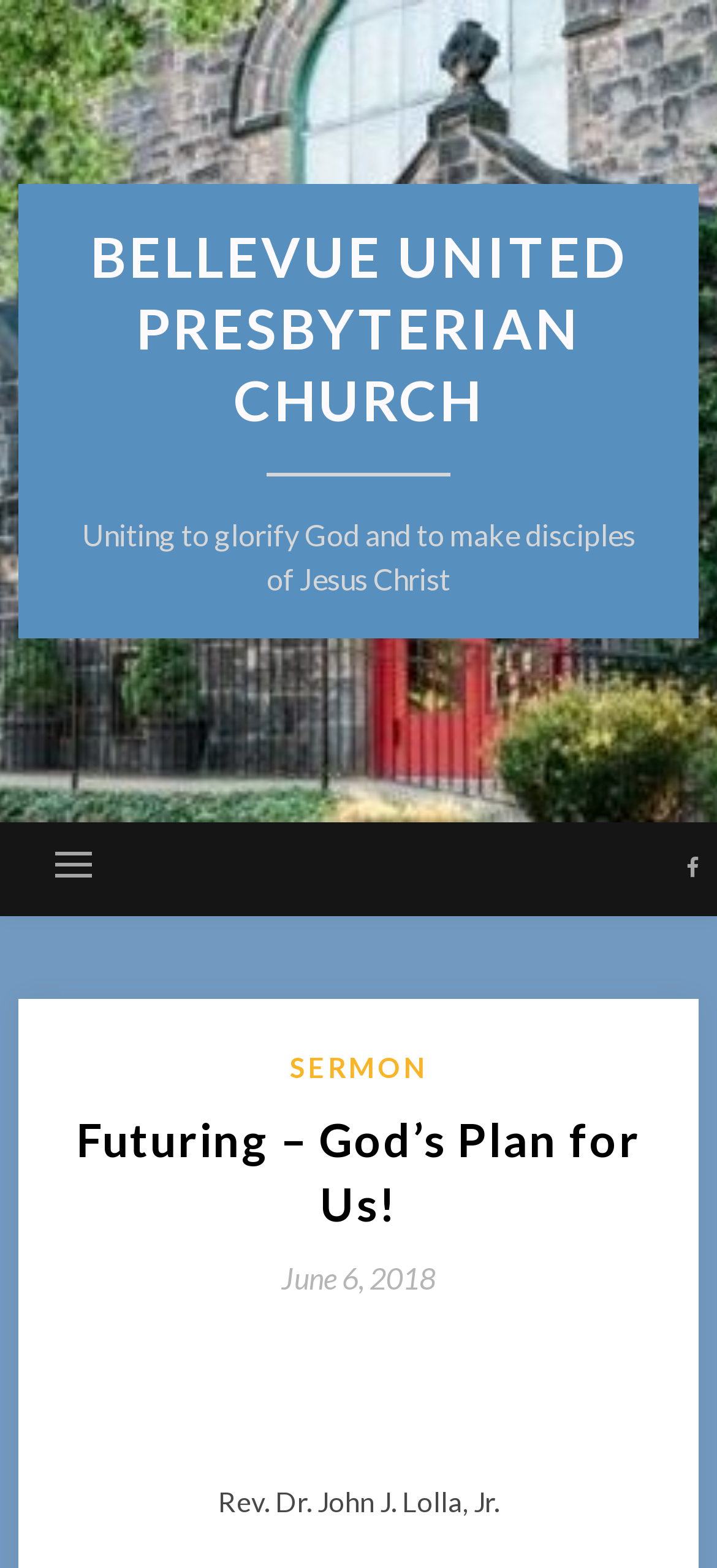Give the bounding box coordinates for the element described as: "June 6, 2018".

[0.392, 0.805, 0.608, 0.826]